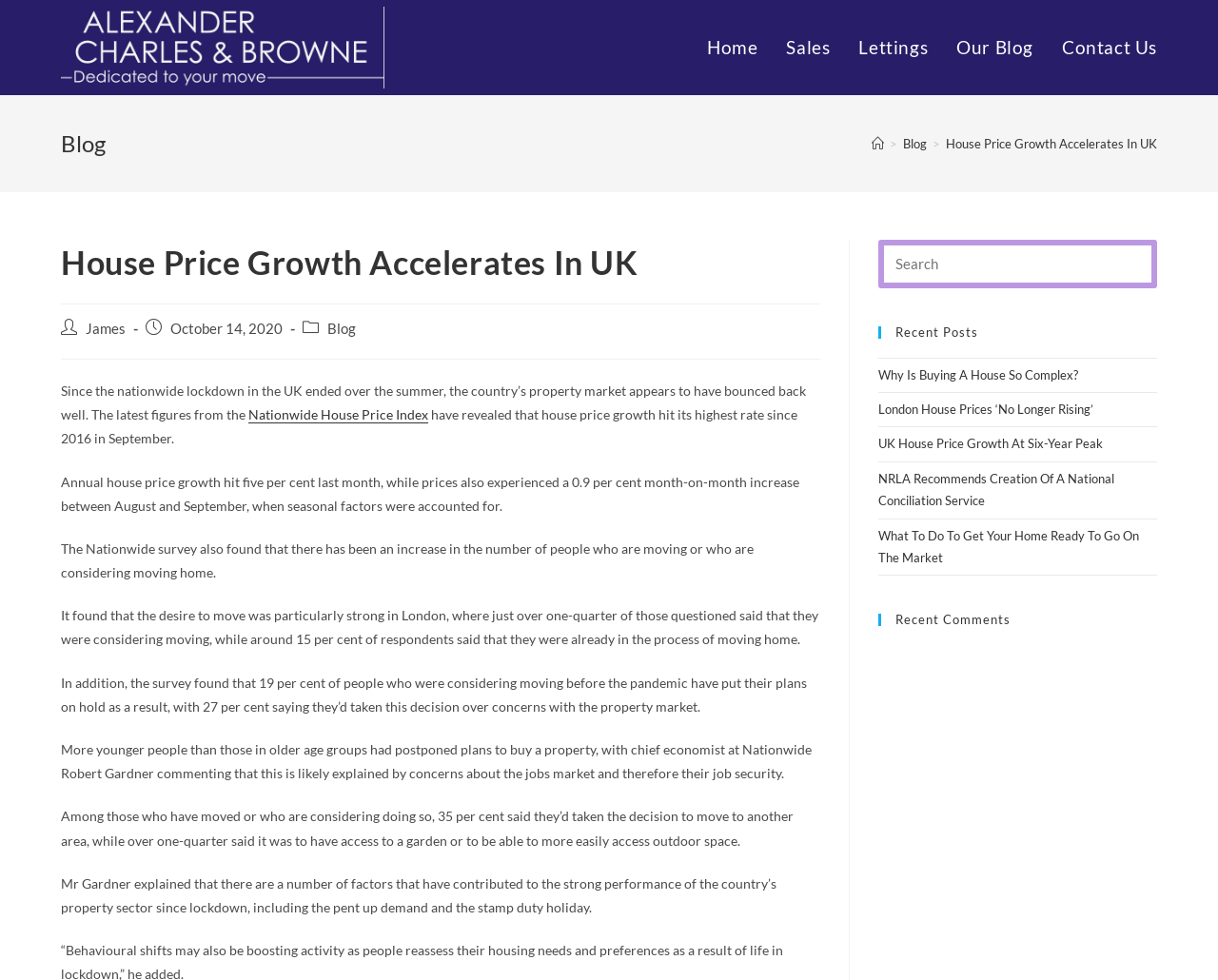Who wrote the blog post?
Observe the image and answer the question with a one-word or short phrase response.

James